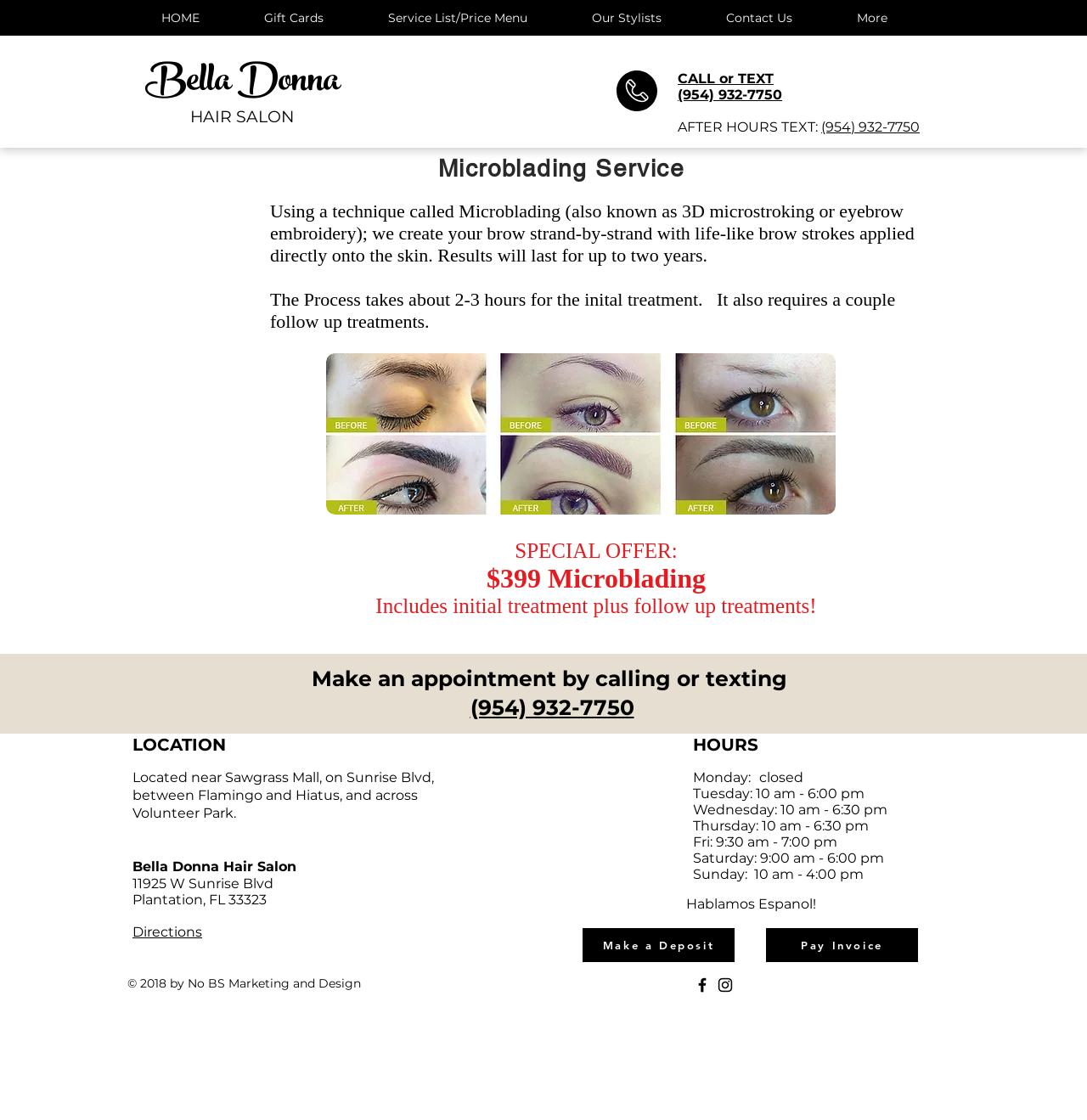Identify the bounding box coordinates for the region to click in order to carry out this instruction: "Call or text (954) 932-7750". Provide the coordinates using four float numbers between 0 and 1, formatted as [left, top, right, bottom].

[0.623, 0.064, 0.712, 0.077]